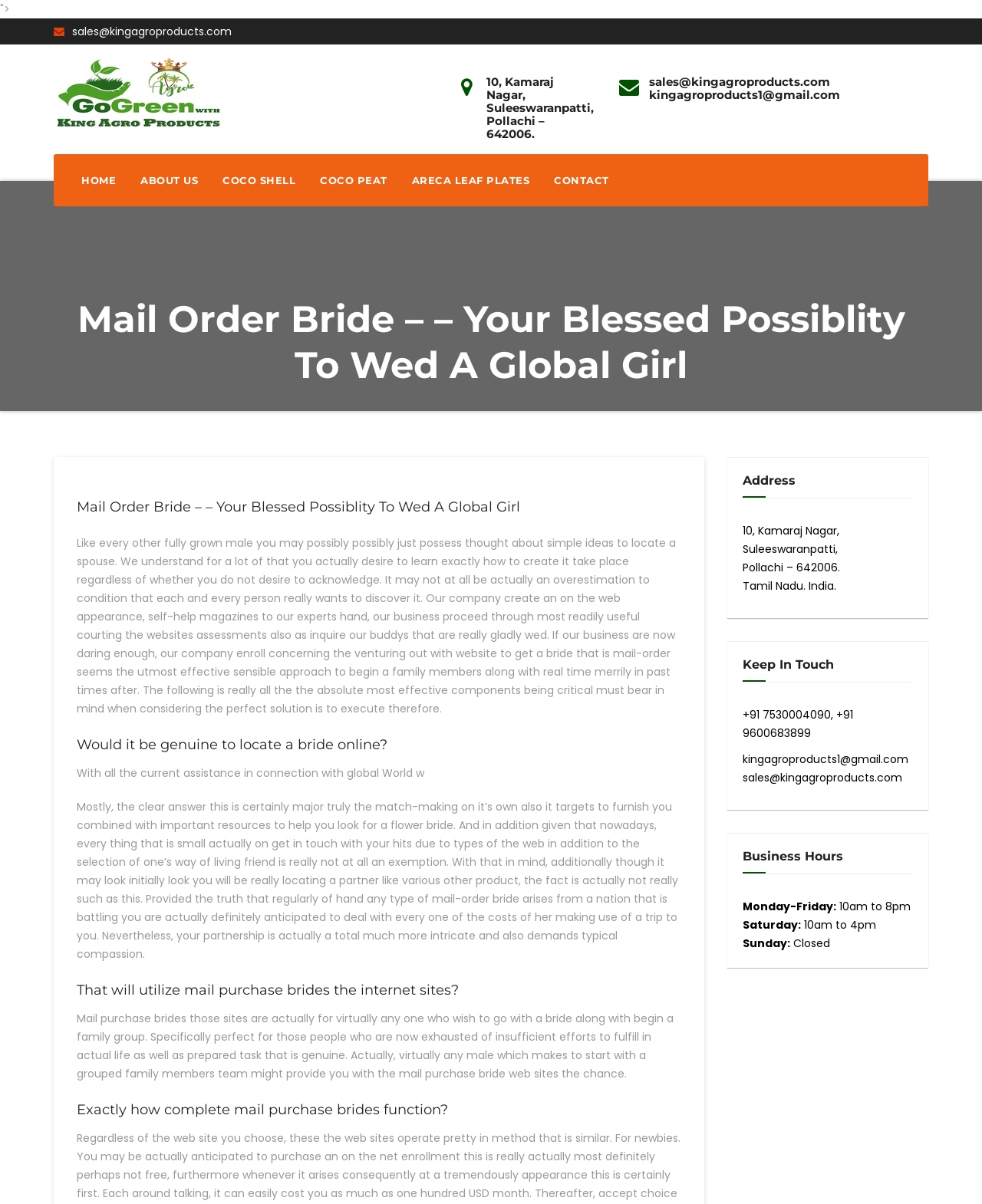Please identify the bounding box coordinates for the region that you need to click to follow this instruction: "Visit the 'HOME' page".

[0.07, 0.128, 0.13, 0.171]